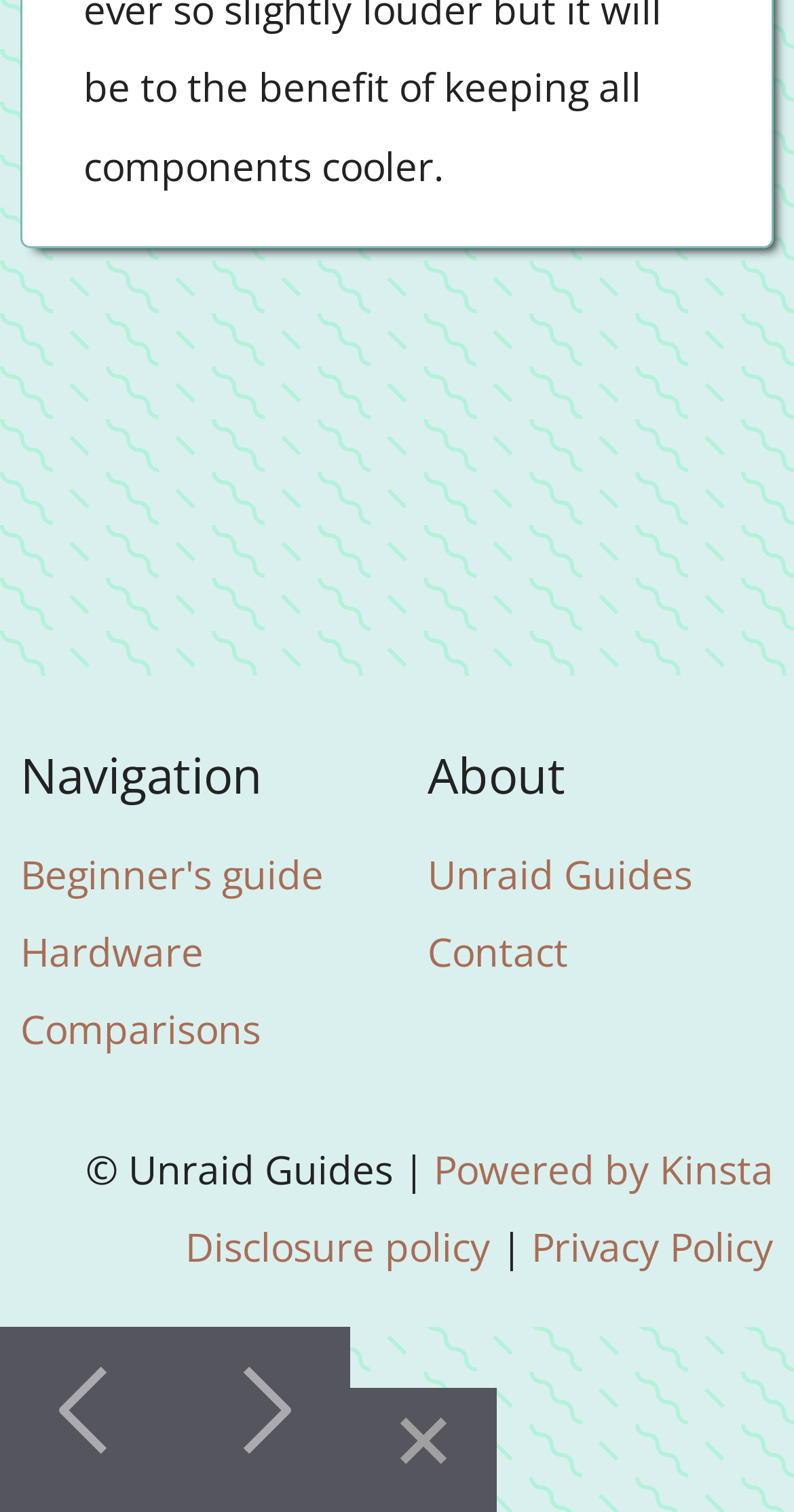Answer the question in one word or a short phrase:
What are the two main sections on the navigation menu?

Navigation and About